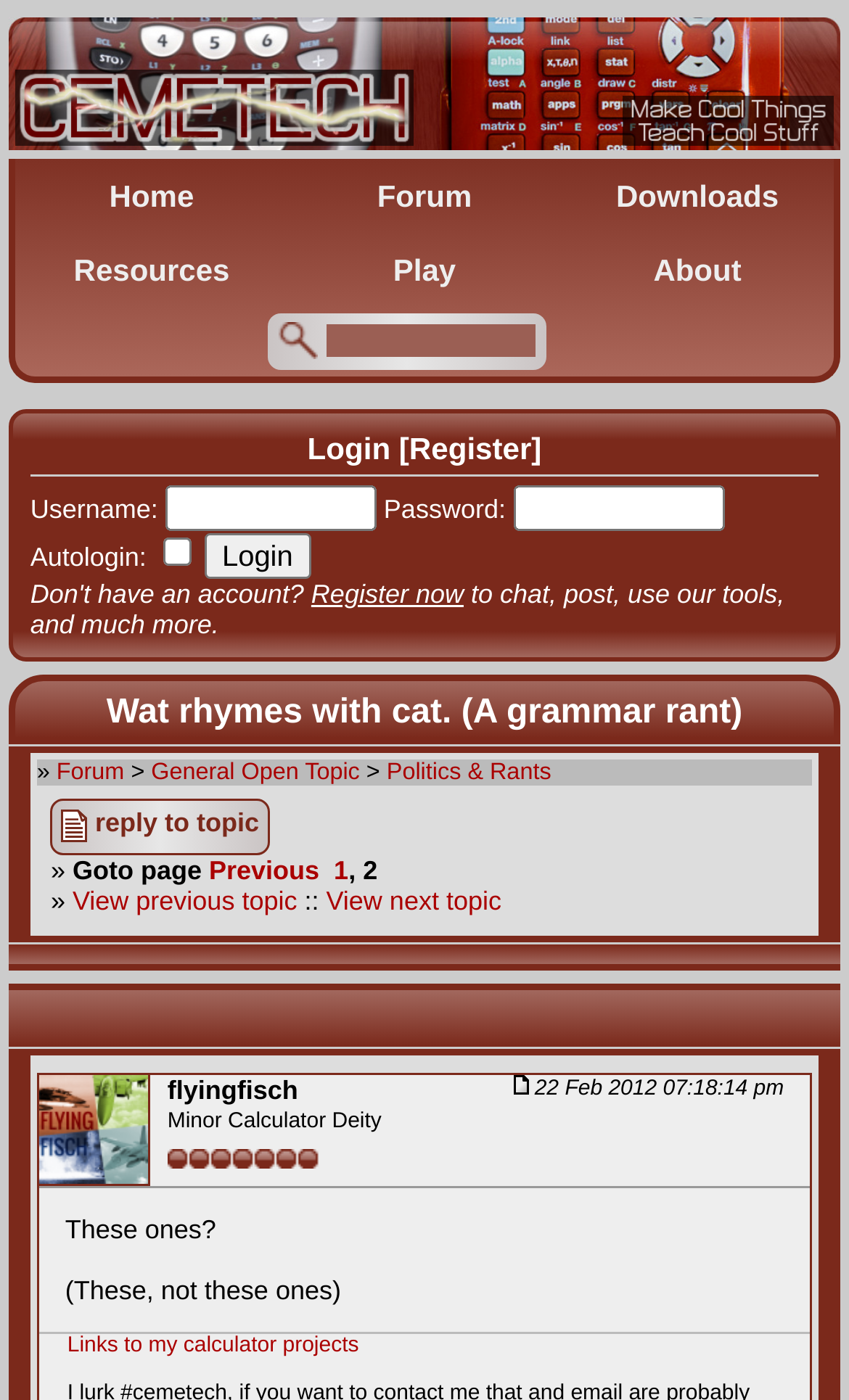Identify the bounding box of the UI element described as follows: "22 Feb 2012 07:18:14 pm". Provide the coordinates as four float numbers in the range of 0 to 1 [left, top, right, bottom].

[0.605, 0.769, 0.923, 0.786]